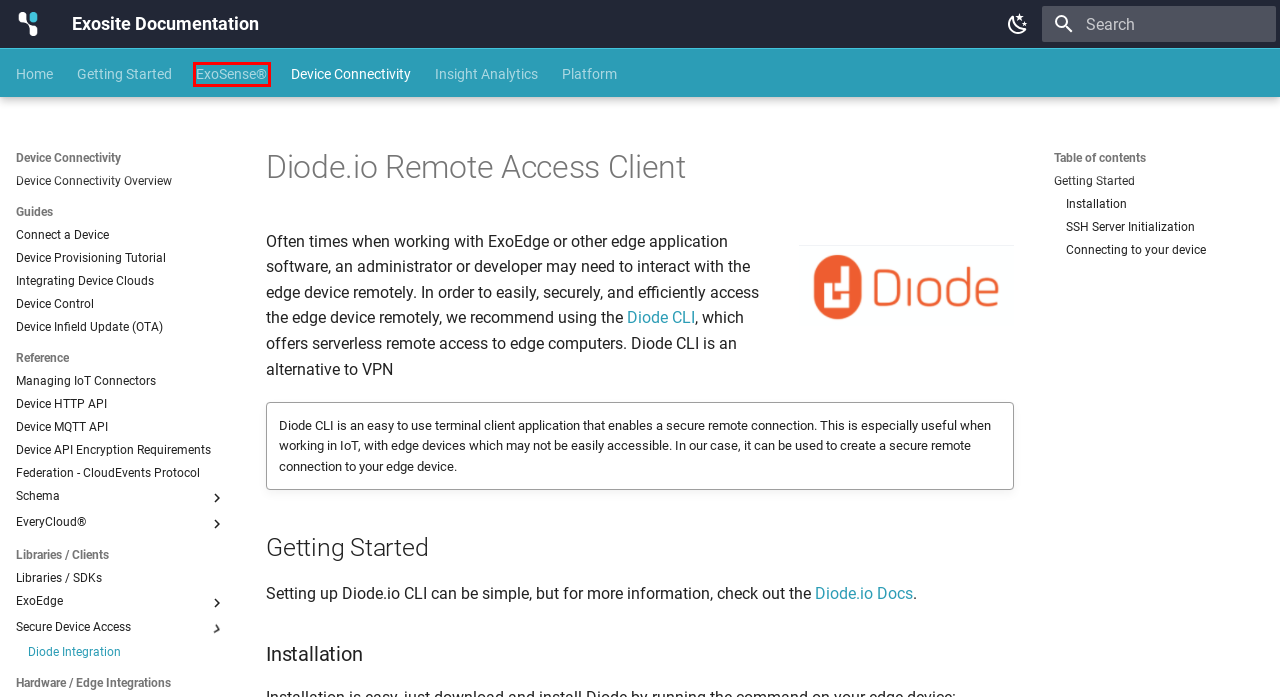You are given a screenshot of a webpage with a red rectangle bounding box. Choose the best webpage description that matches the new webpage after clicking the element in the bounding box. Here are the candidates:
A. Exosite Documentation - Exosite Documentation
B. Exosite Overview - Exosite Documentation
C. Federation - CloudEvents Protocol - Exosite Documentation
D. Redirecting…
E. Libraries / SDKs - Exosite Documentation
F. Device Infield Update (OTA) - Exosite Documentation
G. Device MQTT API - Exosite Documentation
H. Device API Encryption Requirements - Exosite Documentation

B